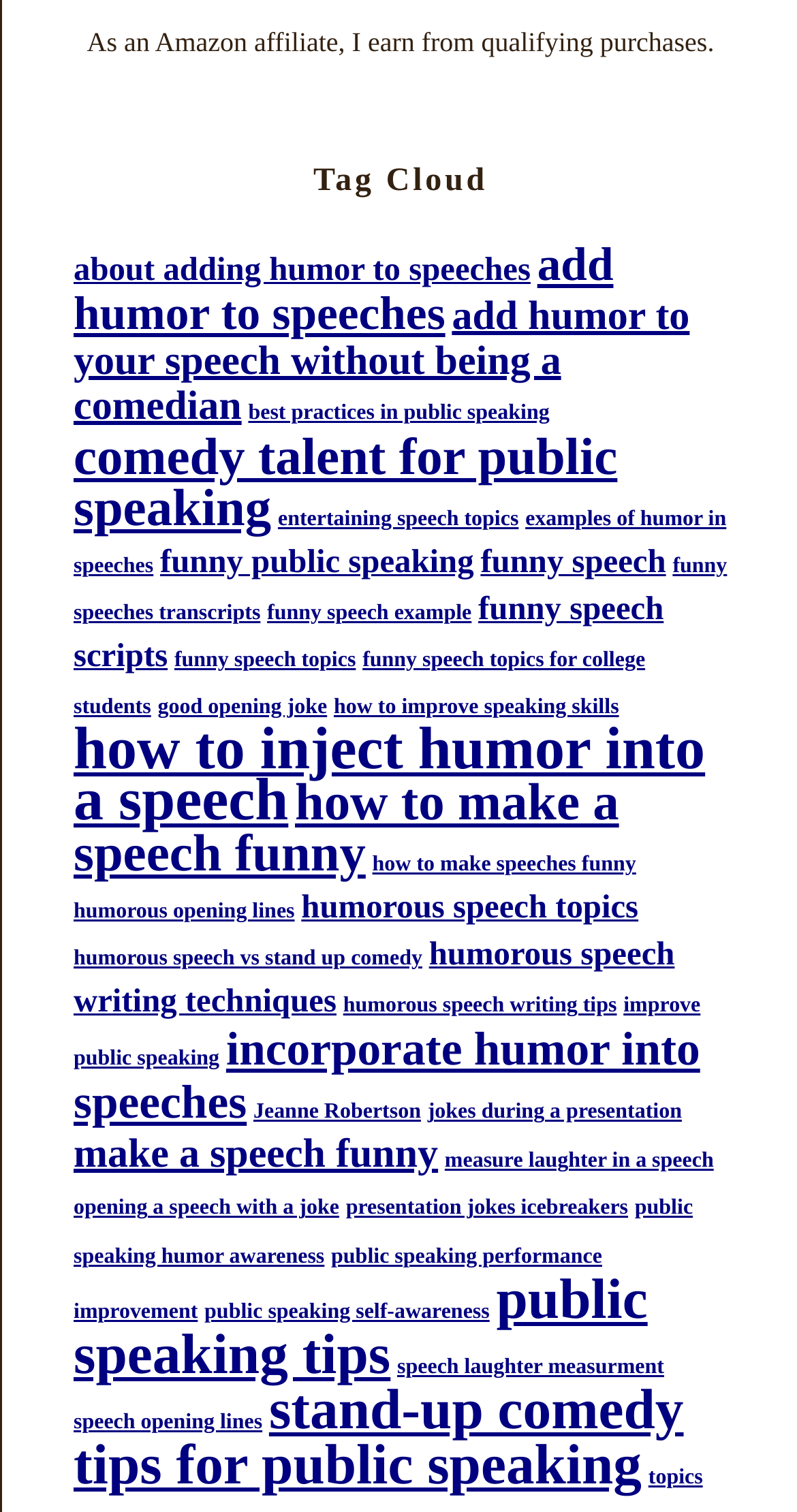How many items are related to 'public speaking tips'?
Please answer the question with a detailed and comprehensive explanation.

I found a link with the text 'public speaking tips' and it has 6 items associated with it, as indicated by the '(6 items)' in the link text.